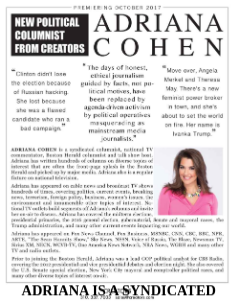What is the environment in which Adriana Cohen operates?
Please respond to the question with a detailed and thorough explanation.

The snippets of text referencing the challenges she faces as a conservative voice in a predominantly liberal environment provide context to her work and the landscape in which she operates.